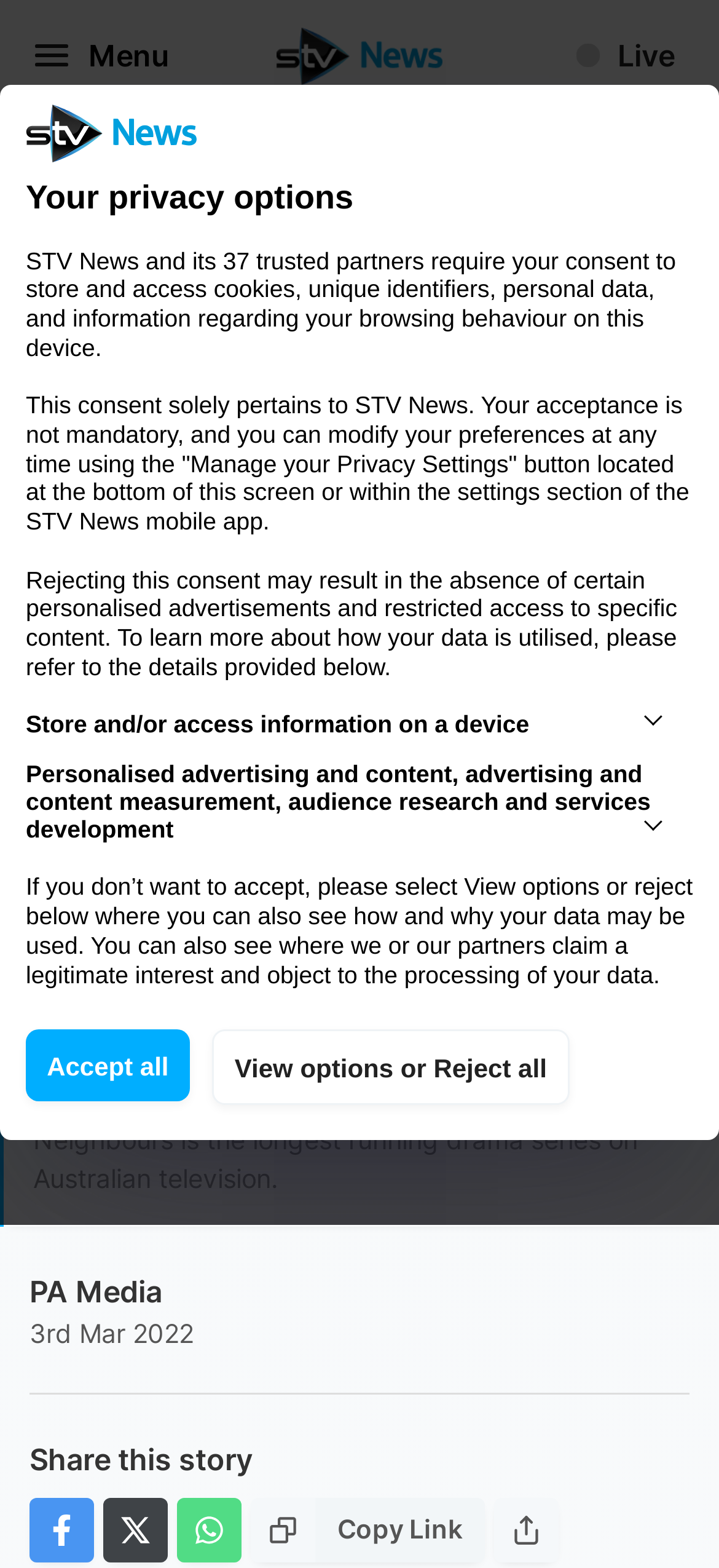Provide an in-depth caption for the webpage.

This webpage is an article from STV News about Neighbours being axed after 37 years. At the top left, there is a menu button with an accompanying image. To the right of the menu button, there is a link with no text. On the top right, there is a "Live" link with sub-links "News", "Entertainment", and a separator in between.

Below the top navigation, there is a main heading that reads "Neighbours axed after 37 years as soap fails to find new broadcaster". Underneath the heading, there is a paragraph of text that states "Channel 5 said dropping the soap will allow funding to be diverted to original UK dramas." 

Below the paragraph, there is a large figure that takes up most of the width of the page, containing an image related to the article. The image has a caption "iStock" and "PA Media" at the bottom. 

Further down, there is a timestamp "3rd Mar 2022" and a heading "Share this story" followed by four social media links with accompanying images. There is also a "Copy Link" button. 

At the very bottom of the page, there is an iframe with a consent message.